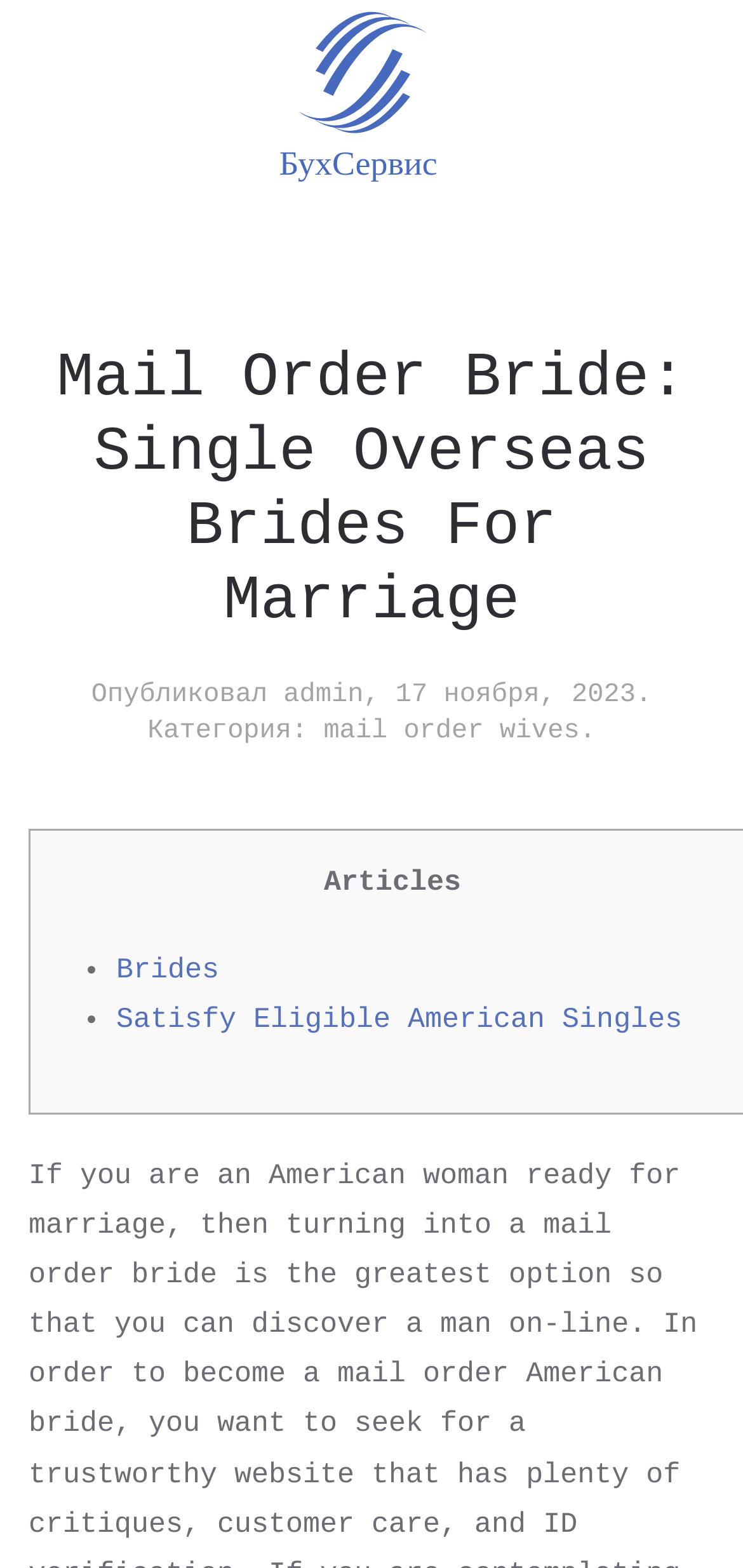Kindly respond to the following question with a single word or a brief phrase: 
Who published the article?

admin